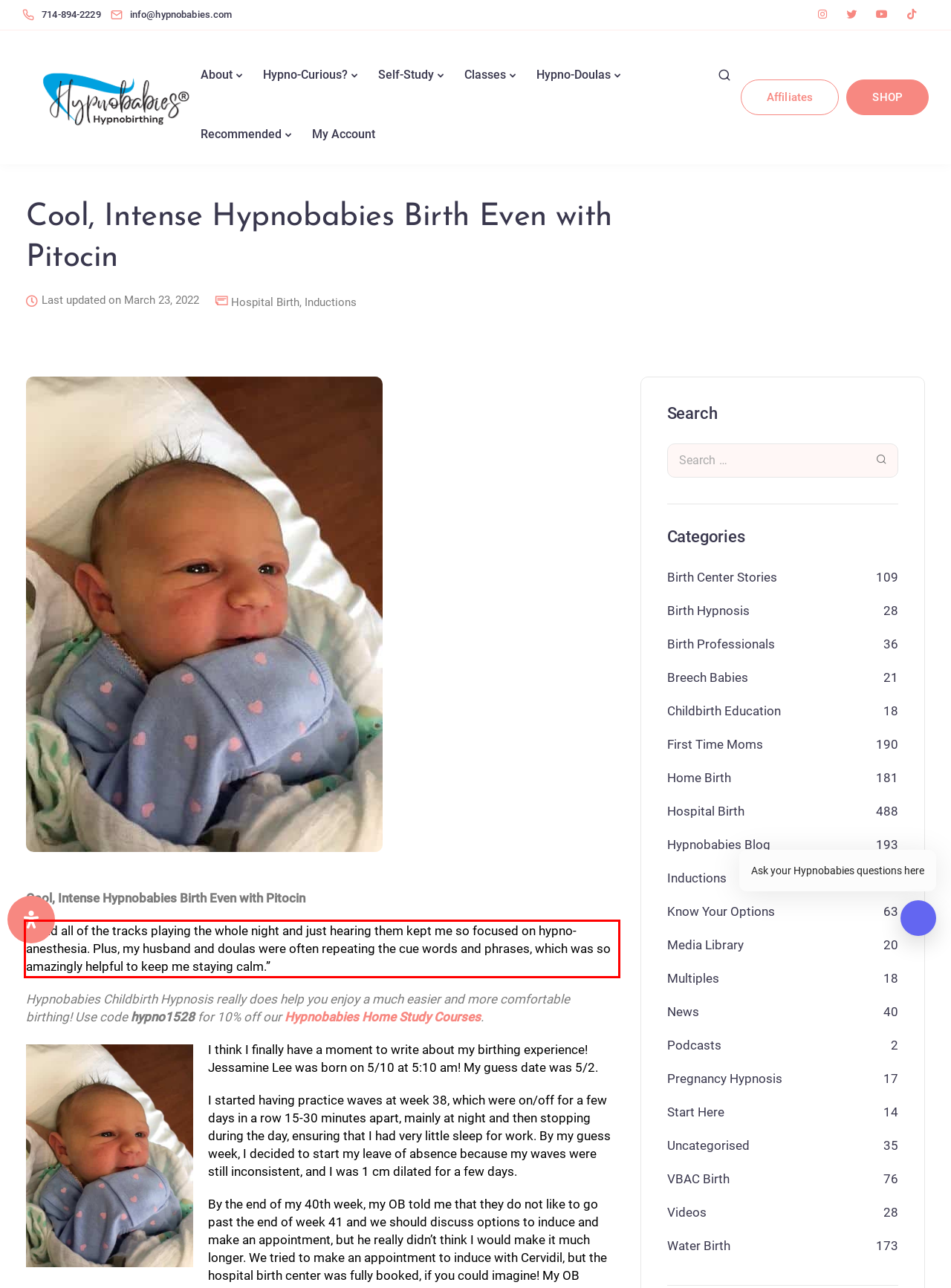You are looking at a screenshot of a webpage with a red rectangle bounding box. Use OCR to identify and extract the text content found inside this red bounding box.

“I had all of the tracks playing the whole night and just hearing them kept me so focused on hypno-anesthesia. Plus, my husband and doulas were often repeating the cue words and phrases, which was so amazingly helpful to keep me staying calm.”